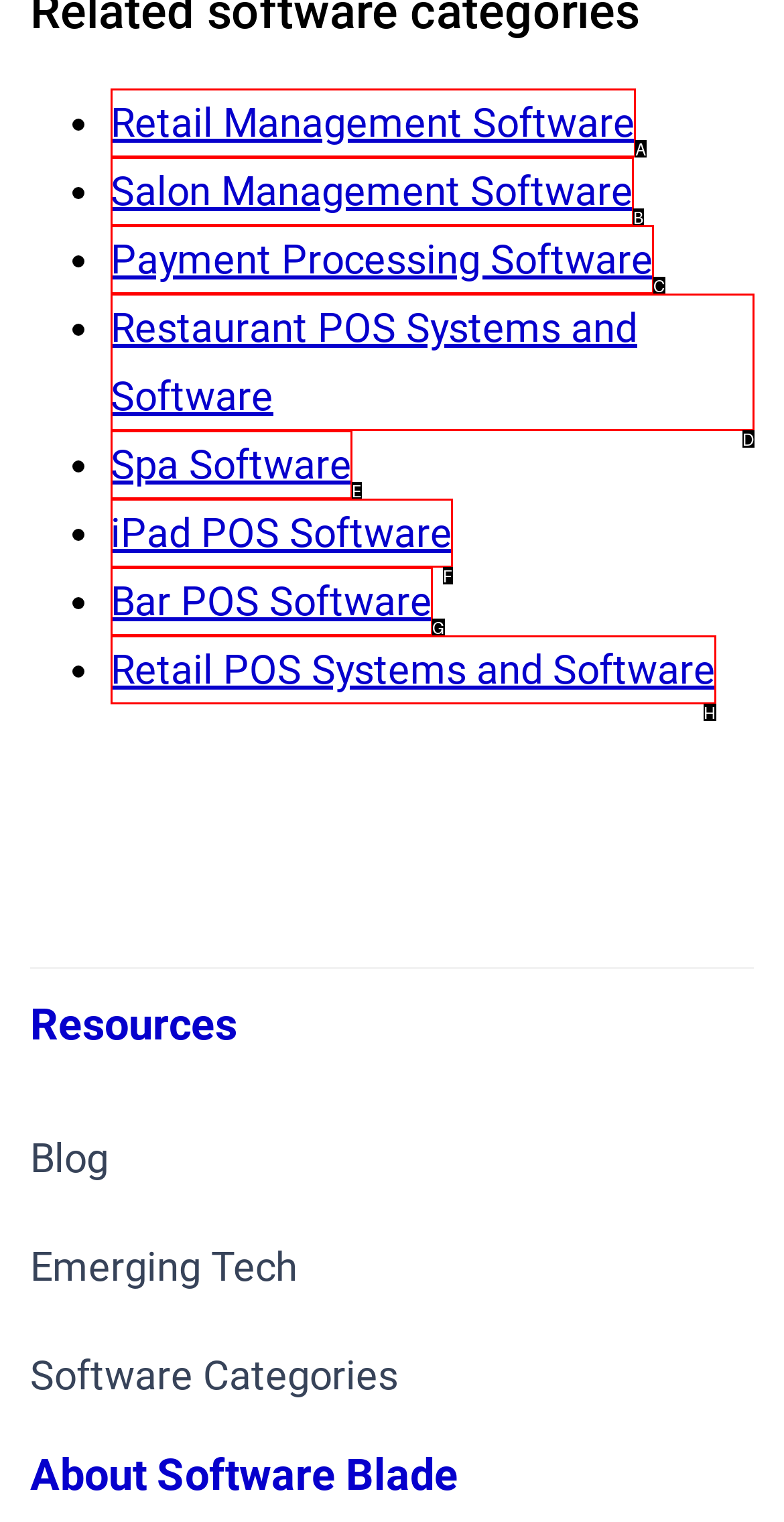Find the option that matches this description: Retail POS Systems and Software
Provide the matching option's letter directly.

H